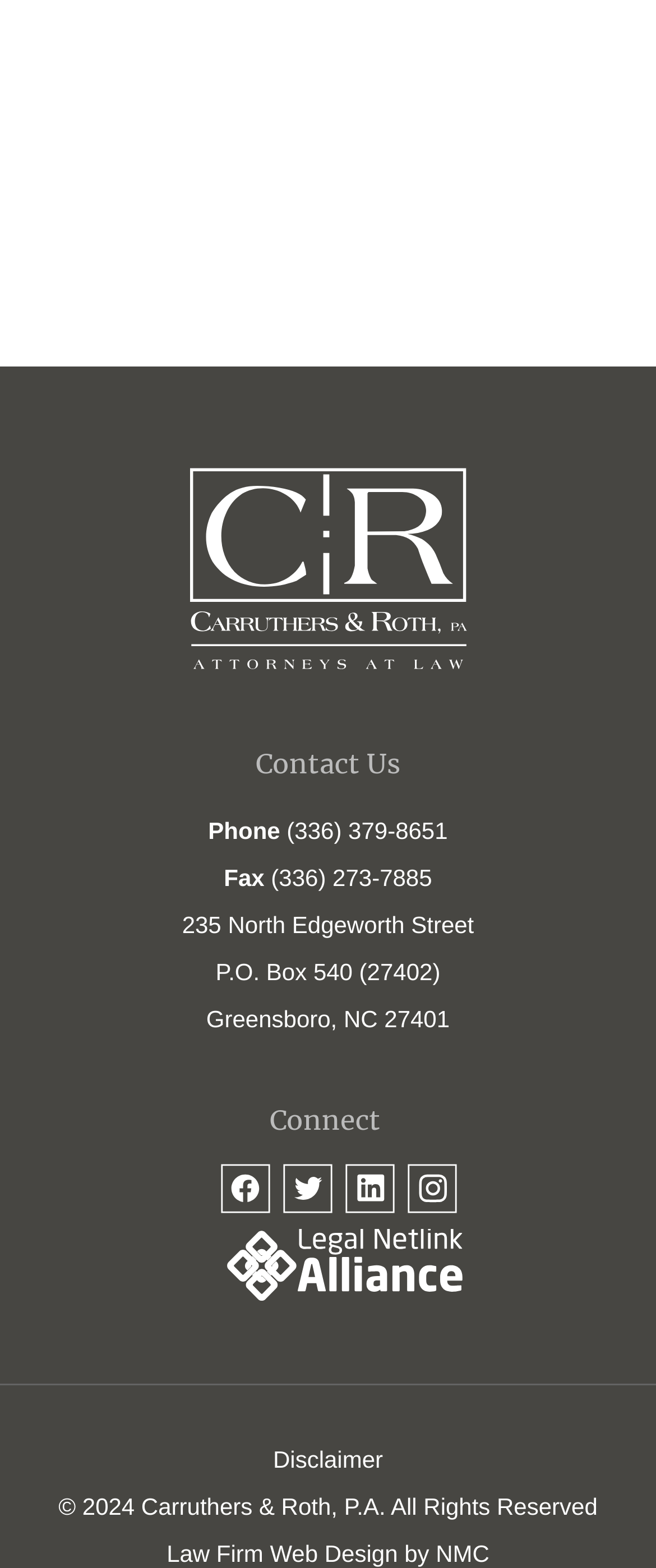Determine the bounding box coordinates of the element's region needed to click to follow the instruction: "Click on CONTACT US". Provide these coordinates as four float numbers between 0 and 1, formatted as [left, top, right, bottom].

[0.244, 0.017, 0.756, 0.075]